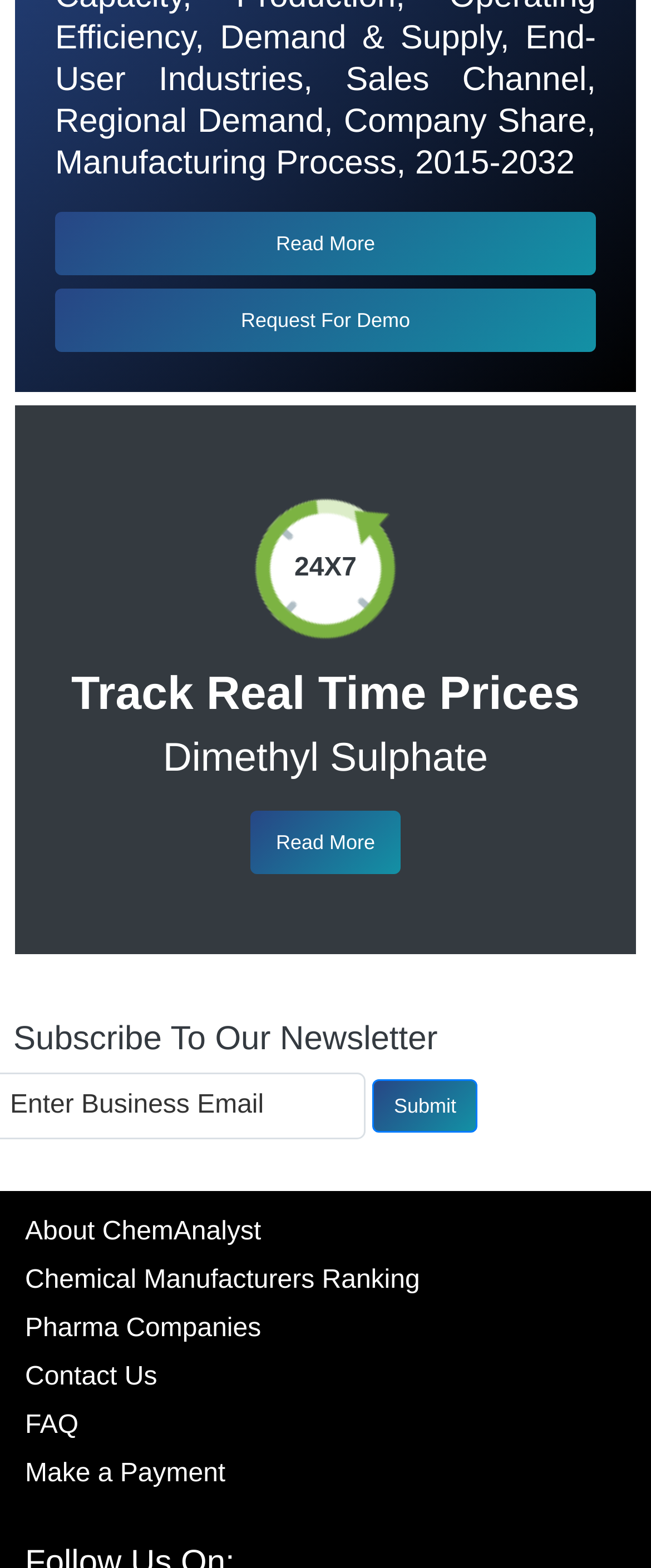Indicate the bounding box coordinates of the element that must be clicked to execute the instruction: "Submit the form". The coordinates should be given as four float numbers between 0 and 1, i.e., [left, top, right, bottom].

[0.572, 0.688, 0.734, 0.722]